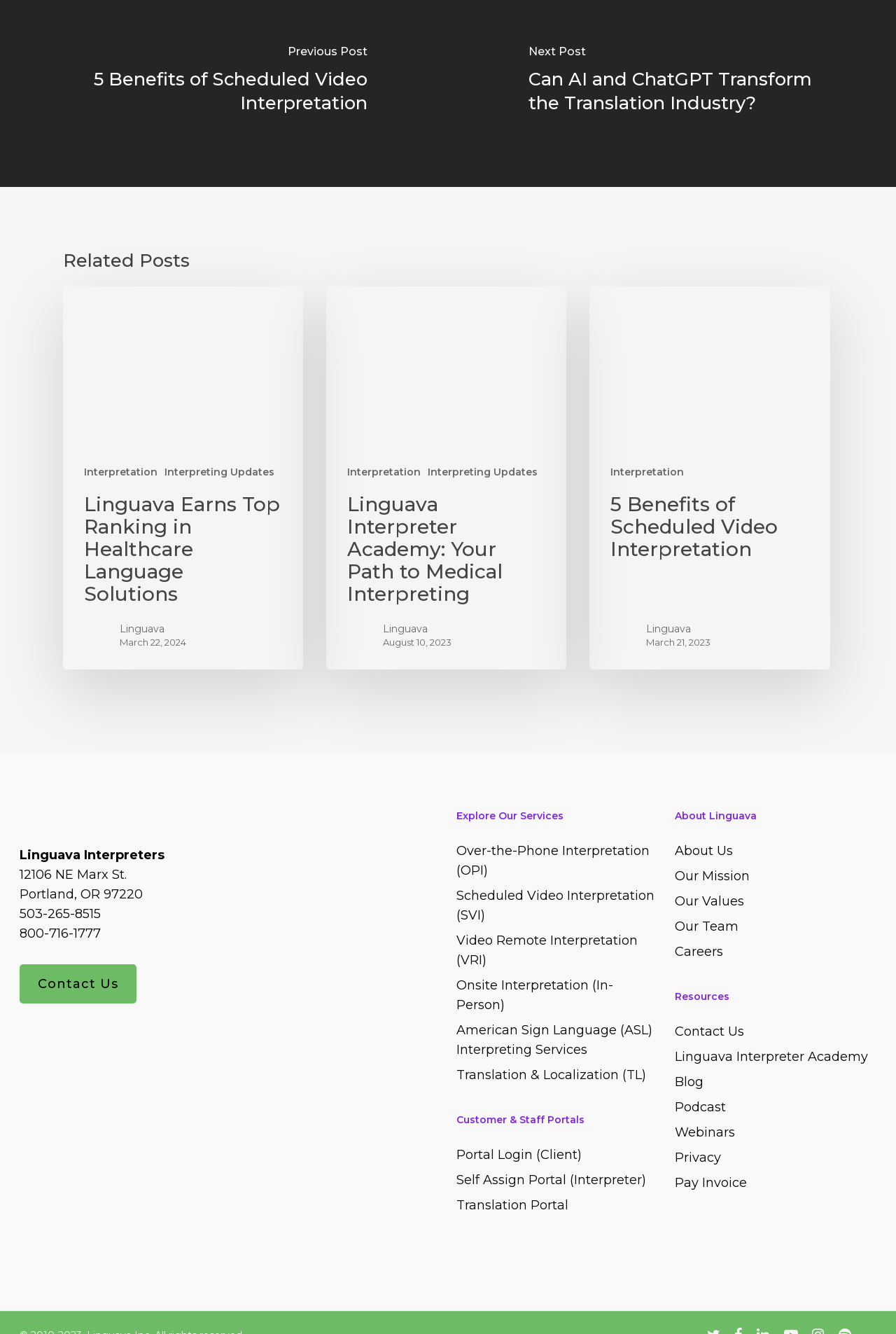Please provide a one-word or short phrase answer to the question:
What type of services does the company offer?

Interpretation and Translation